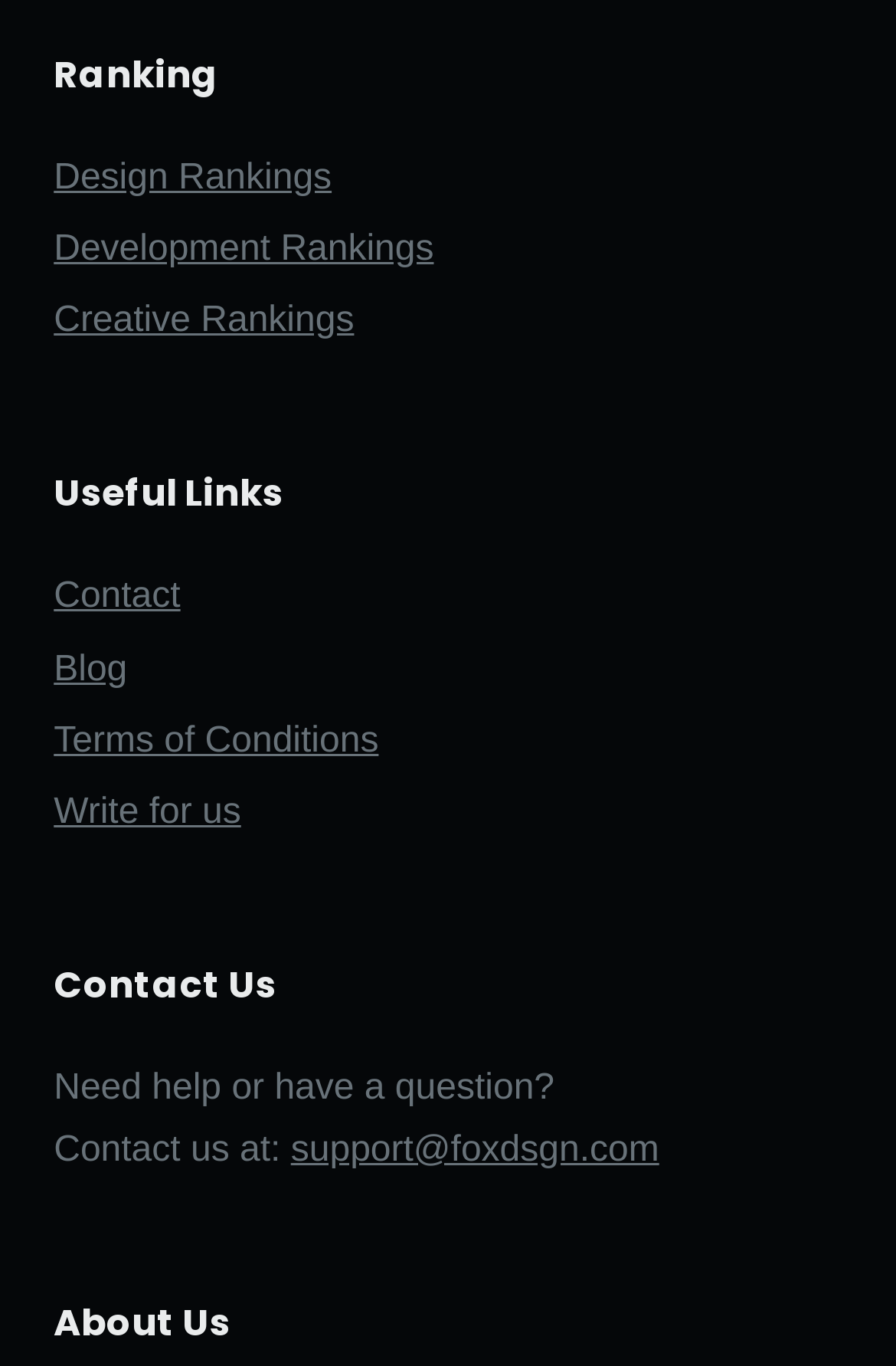Give a concise answer using one word or a phrase to the following question:
What is the last section of the webpage about?

About Us